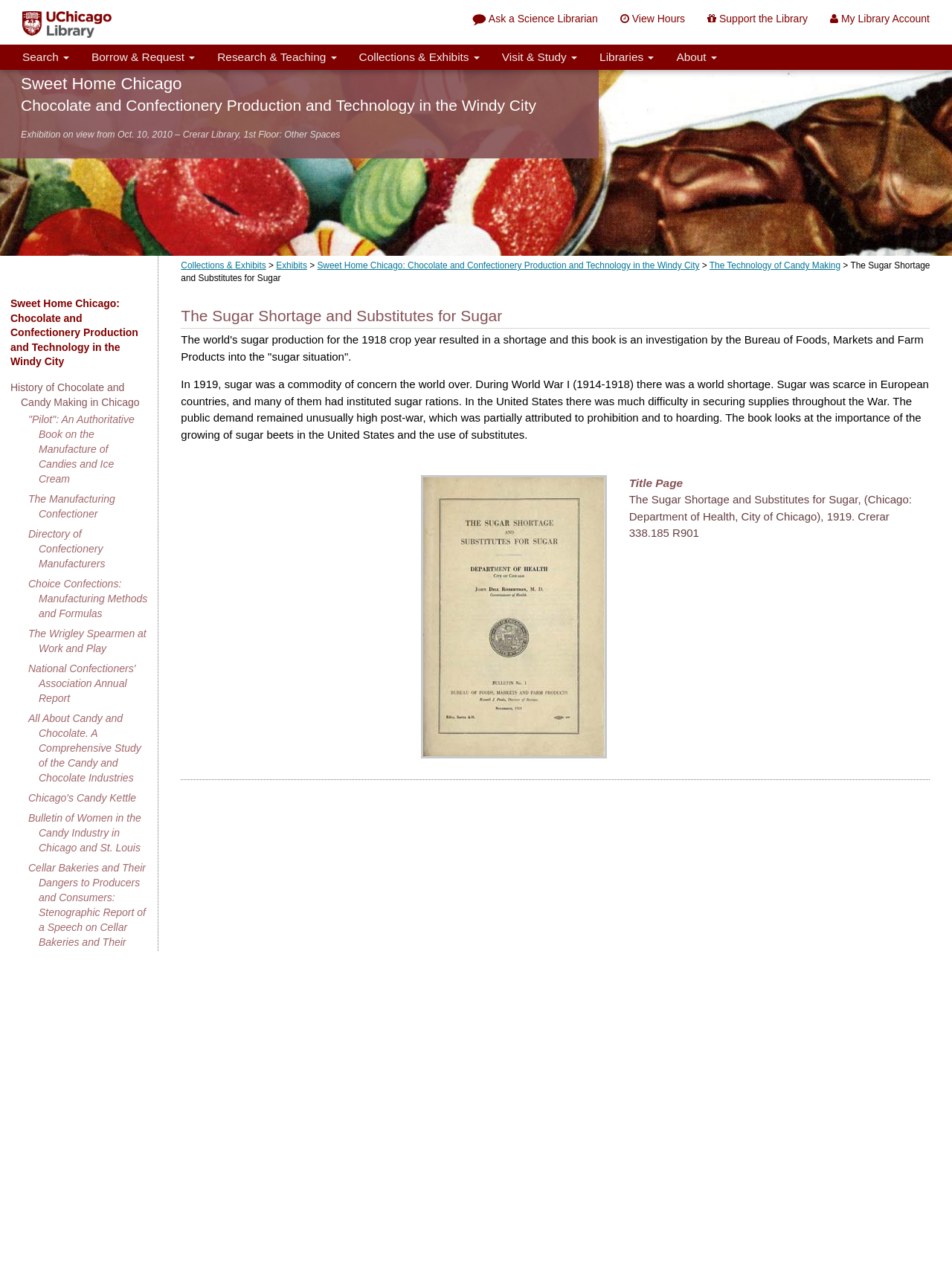What is the name of the library logo?
Please answer the question with a single word or phrase, referencing the image.

library logo